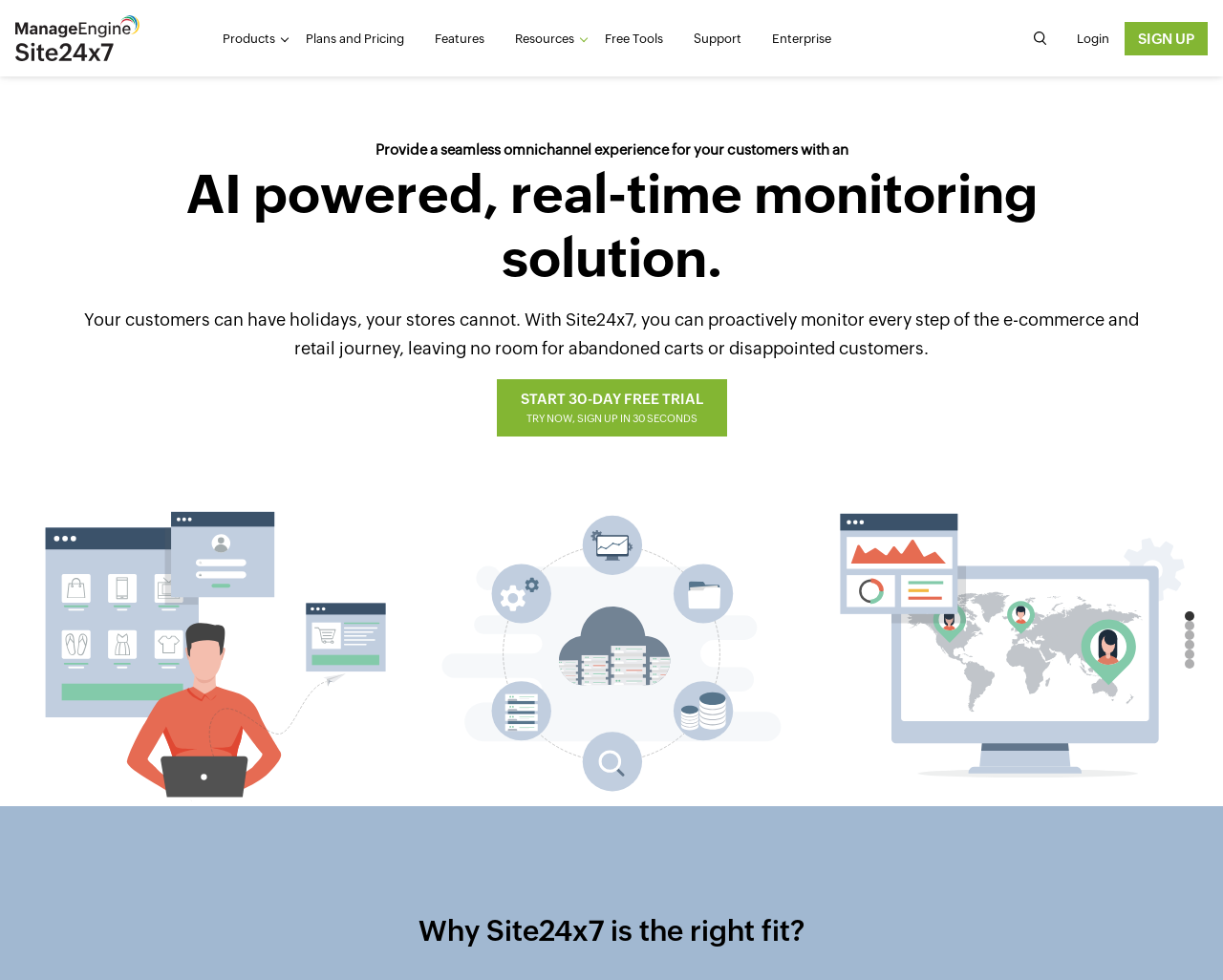Write an elaborate caption that captures the essence of the webpage.

The webpage is an all-in-one monitoring solution for the retail industry, offering a 30-day free trial. At the top left corner, there is a ManageEngine Site24x7 logo, which is an image. Next to the logo, there are several navigation links, including "Products", "Plans and Pricing", "Features", "Resources", "Free Tools", "Support", and "Enterprise", which are aligned horizontally. 

Below the navigation links, there is a search bar with a search text field and a search button. On the right side of the search bar, there are two links, "Login" and "SIGN UP". 

The main content of the webpage is divided into three sections. The first section has a heading "AI powered, real-time monitoring solution" and a paragraph of text describing the benefits of using Site24x7 for retail businesses. 

The second section has a call-to-action link "START 30-DAY FREE TRIAL TRY NOW, SIGN UP IN 30 SECONDS" and a background image that spans the entire width of the page. 

The third section has a heading "Why Site24x7 is the right fit?" and is likely to contain more information about the benefits of using Site24x7, although the exact content is not specified. 

There are also several social media links at the bottom right corner of the page.